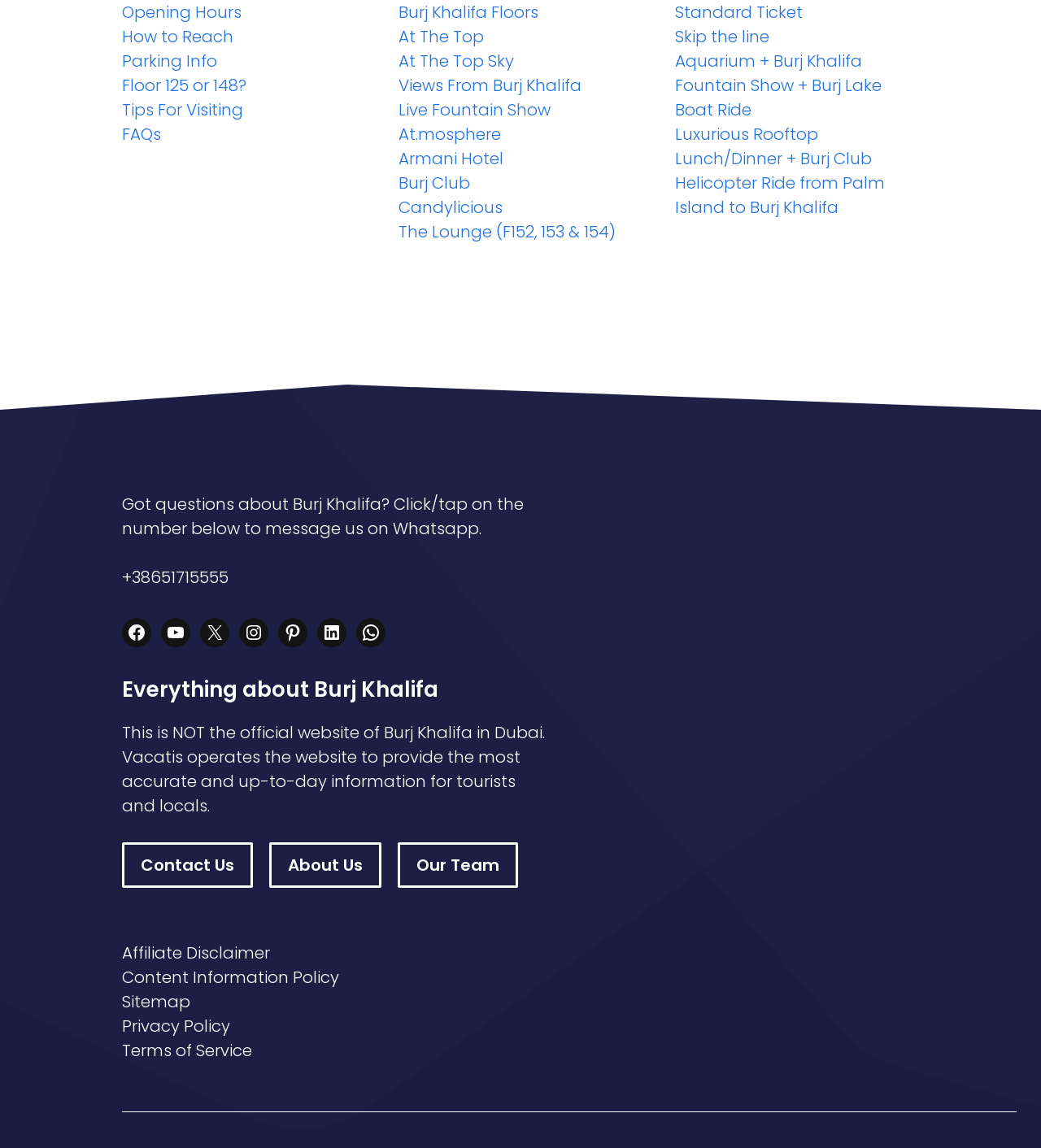Is this the official website of Burj Khalifa?
Please provide a single word or phrase as your answer based on the image.

No